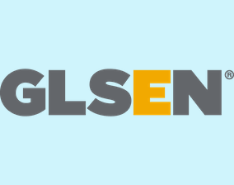Explain all the elements you observe in the image.

The image features the logo of GLSEN (Gay, Lesbian & Straight Education Network), presented in a modern and stylish design. The logo prominently displays the letters "GLSEN" in a combination of gray and a striking yellow highlight on the letter "E". This branding symbolizes GLSEN's commitment to promoting LGBTQ+ inclusivity and education within schools. The backdrop consists of a soft blue hue, enhancing the visibility and impact of the logo. This image is associated with GLSEN's recognition efforts, particularly in connection with the 2015 GLSEN Commitment to Diversity, Equity, and Inclusion (DE&I) Award.